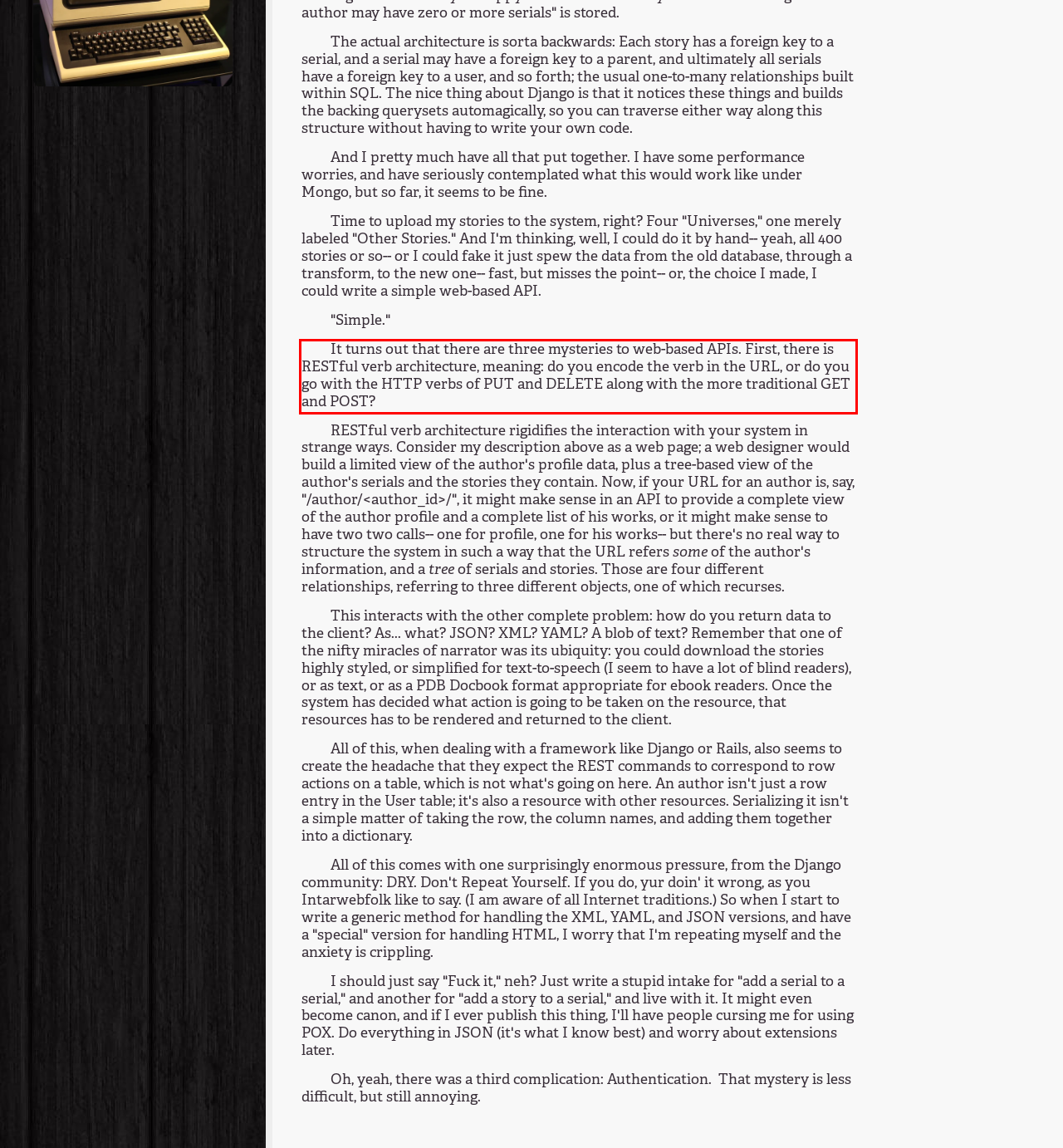Review the webpage screenshot provided, and perform OCR to extract the text from the red bounding box.

It turns out that there are three mysteries to web-based APIs. First, there is RESTful verb architecture, meaning: do you encode the verb in the URL, or do you go with the HTTP verbs of PUT and DELETE along with the more traditional GET and POST?